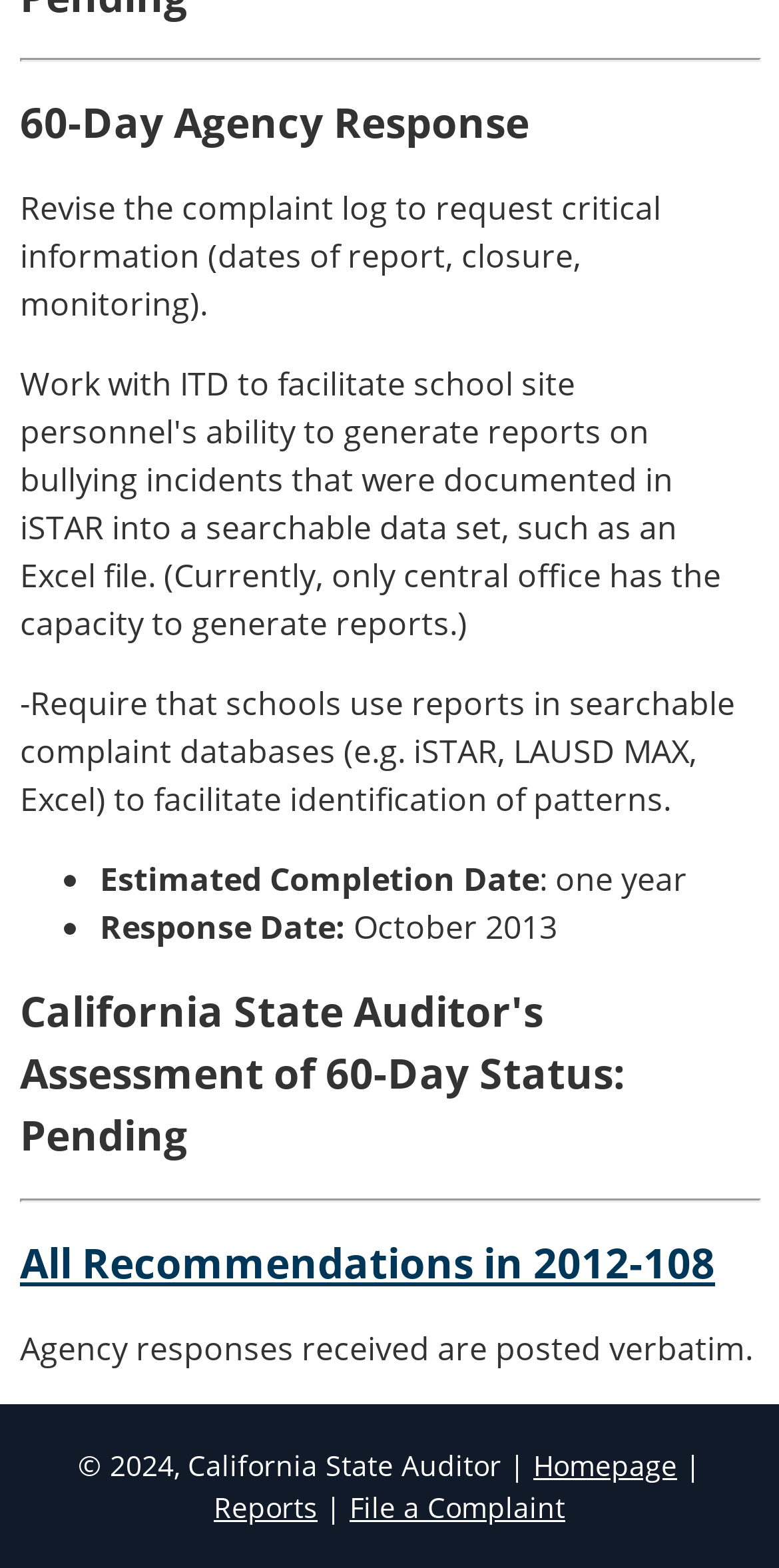Provide the bounding box coordinates of the HTML element this sentence describes: "All Recommendations in 2012-108". The bounding box coordinates consist of four float numbers between 0 and 1, i.e., [left, top, right, bottom].

[0.026, 0.787, 0.918, 0.822]